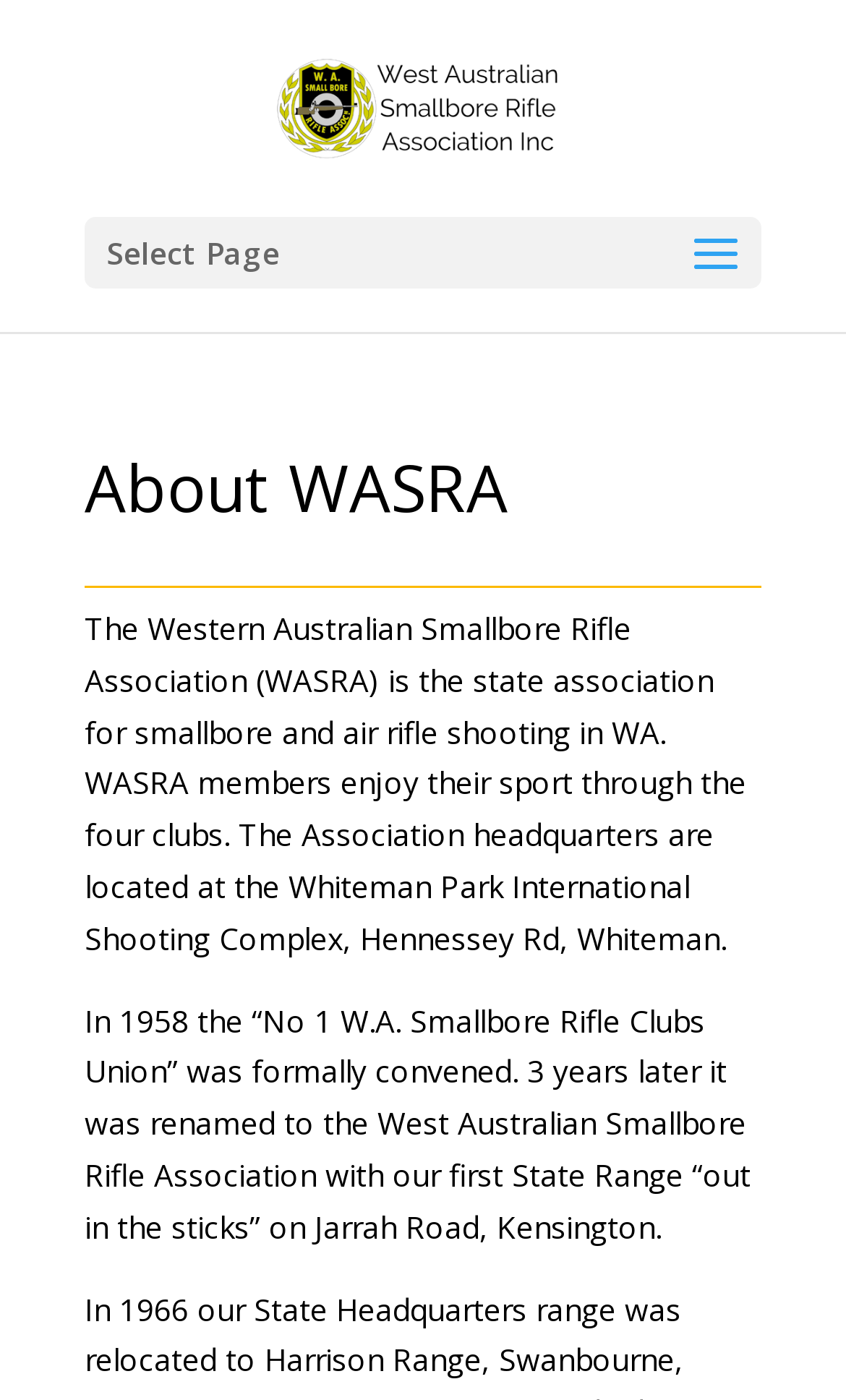What is the name of the state association?
By examining the image, provide a one-word or phrase answer.

WASRA